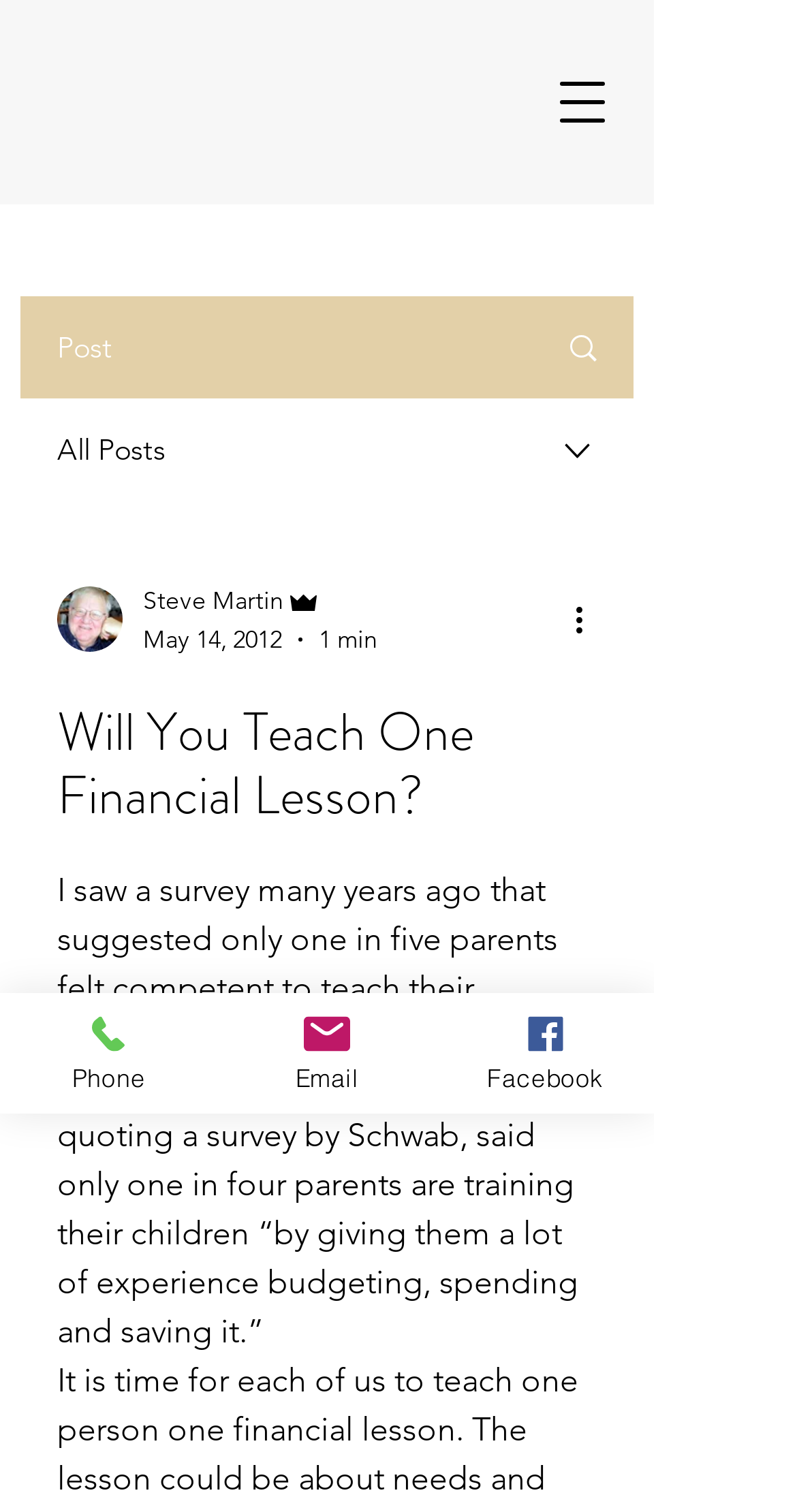Can you find the bounding box coordinates for the element that needs to be clicked to execute this instruction: "Select an option from the combobox"? The coordinates should be given as four float numbers between 0 and 1, i.e., [left, top, right, bottom].

[0.026, 0.264, 0.795, 0.331]